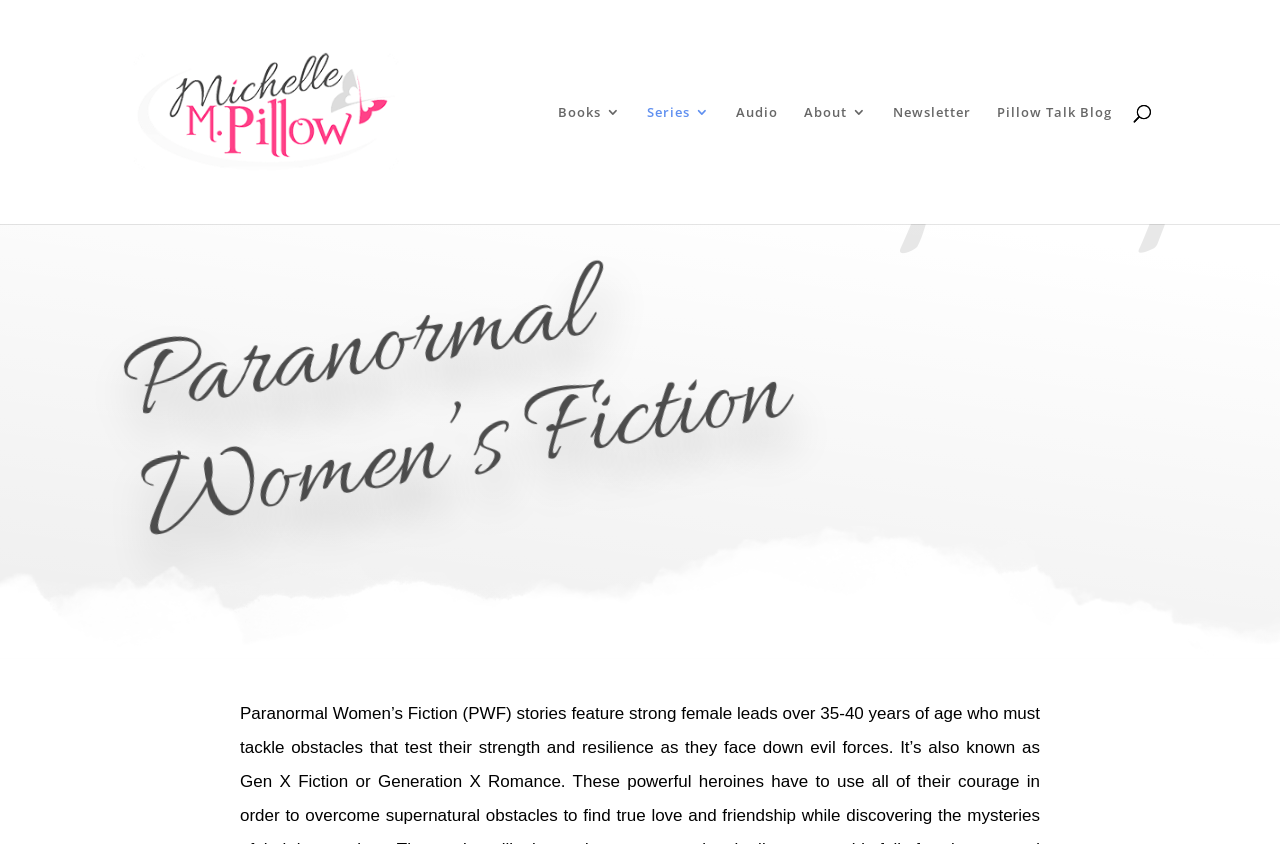Give a concise answer of one word or phrase to the question: 
What is the genre of the books?

Paranormal Women’s Fiction